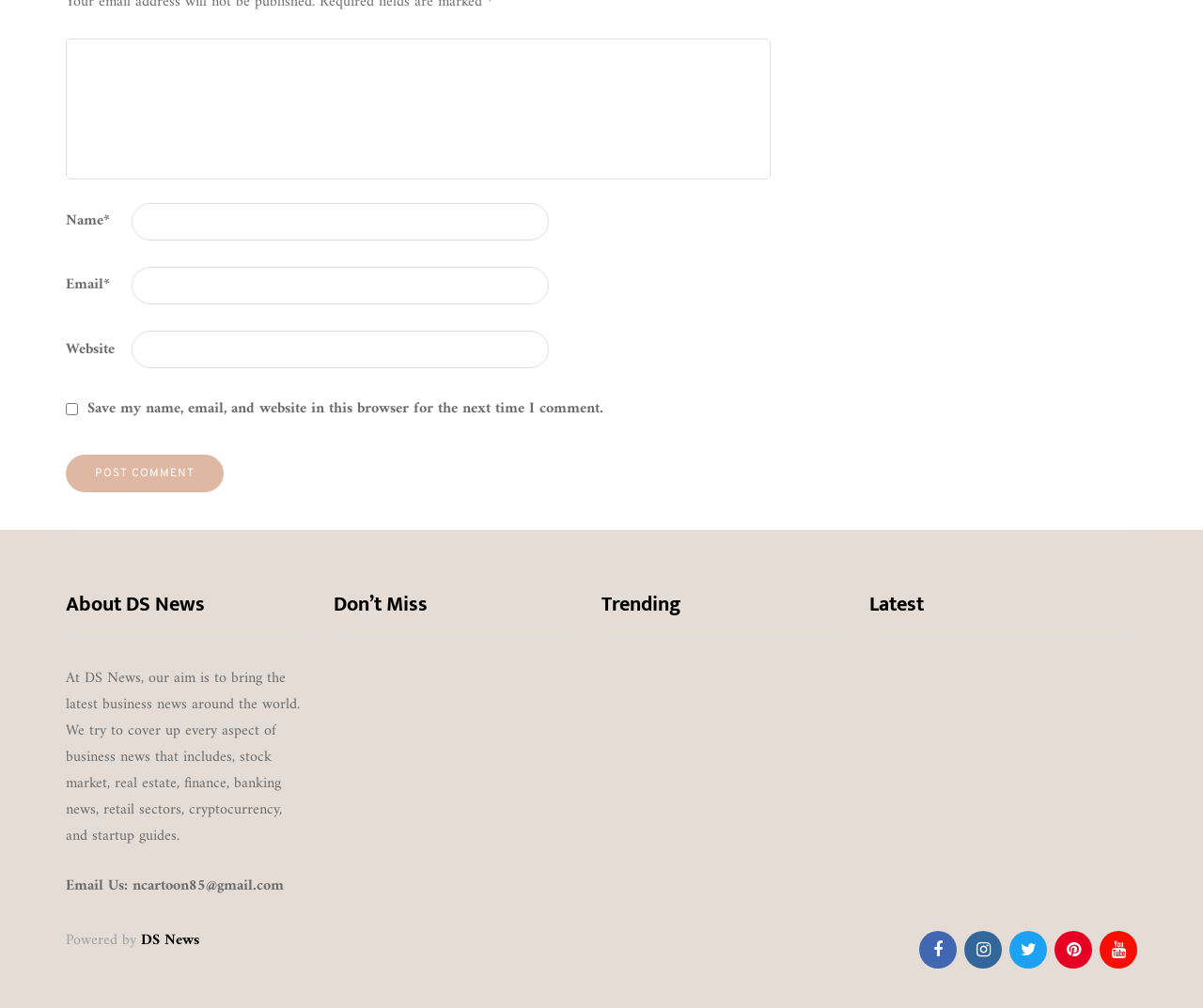What is the topic of the article 'Why is it Important to Take Hair, Skin, and Nails Vitamins?'
By examining the image, provide a one-word or phrase answer.

Health